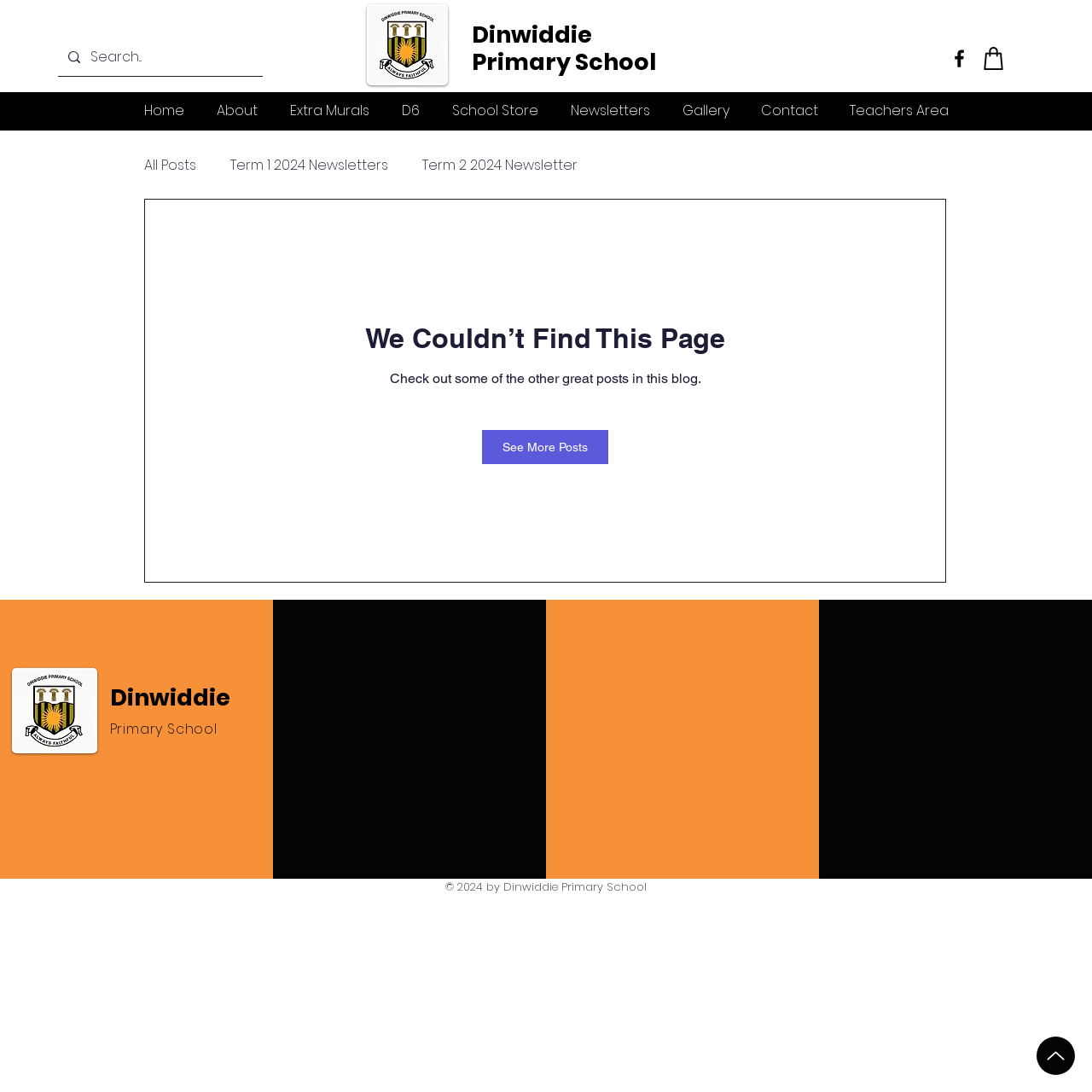Summarize the webpage comprehensively, mentioning all visible components.

This webpage is about Dinwiddie Primary School (DPS). At the top left, there is a search bar with a magnifying glass icon, allowing users to search for specific content. Next to the search bar, there is a DPS logo. On the top right, there is a social bar with links to Facebook and a shopping bag icon.

Below the search bar, there is a navigation menu with links to various sections of the website, including Home, About, Extra Murals, D6, School Store, Newsletters, Gallery, Contact, and Teachers Area.

The main content area is divided into two sections. On the left, there is a blog section with links to recent posts, including "All Posts", "Term 1 2024 Newsletters", and "Term 2 2024 Newsletter". Below the blog links, there is a message stating "We Couldn’t Find This Page" and a suggestion to "Check out some of the other great posts in this blog." There is also a "See More Posts" link.

On the bottom left, there is a footer section with a DPS logo, quick navigation links to various sections of the website, and a "STAY CONNECTED" section with links to Facebook and Youtube. There is also a "GET IN TOUCH" section with the school's address, phone number, and email address. Finally, there is a copyright notice stating "© 2024 by Dinwiddie Primary School".